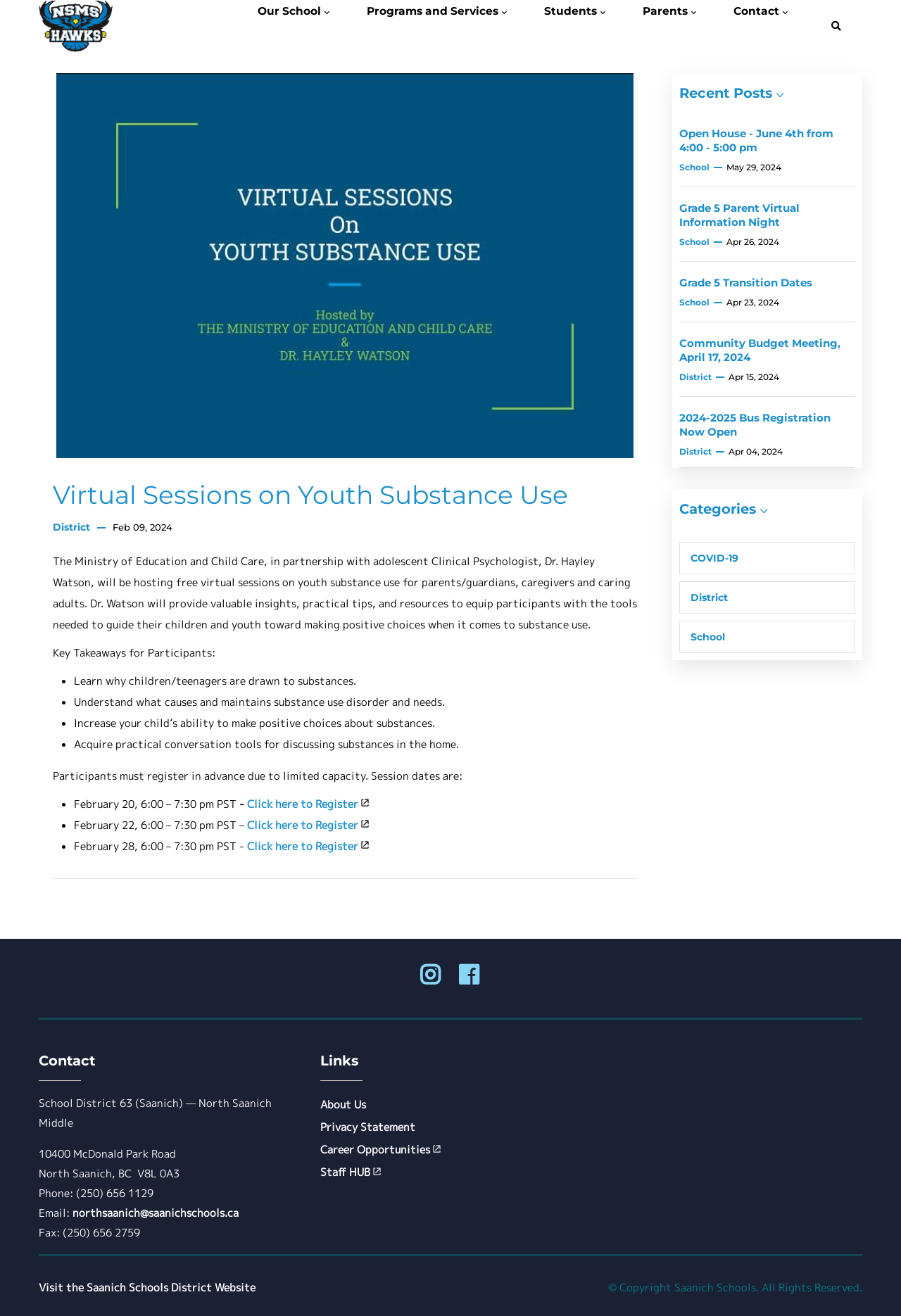Specify the bounding box coordinates of the region I need to click to perform the following instruction: "Visit the Saanich Schools District Website". The coordinates must be four float numbers in the range of 0 to 1, i.e., [left, top, right, bottom].

[0.043, 0.983, 0.284, 0.994]